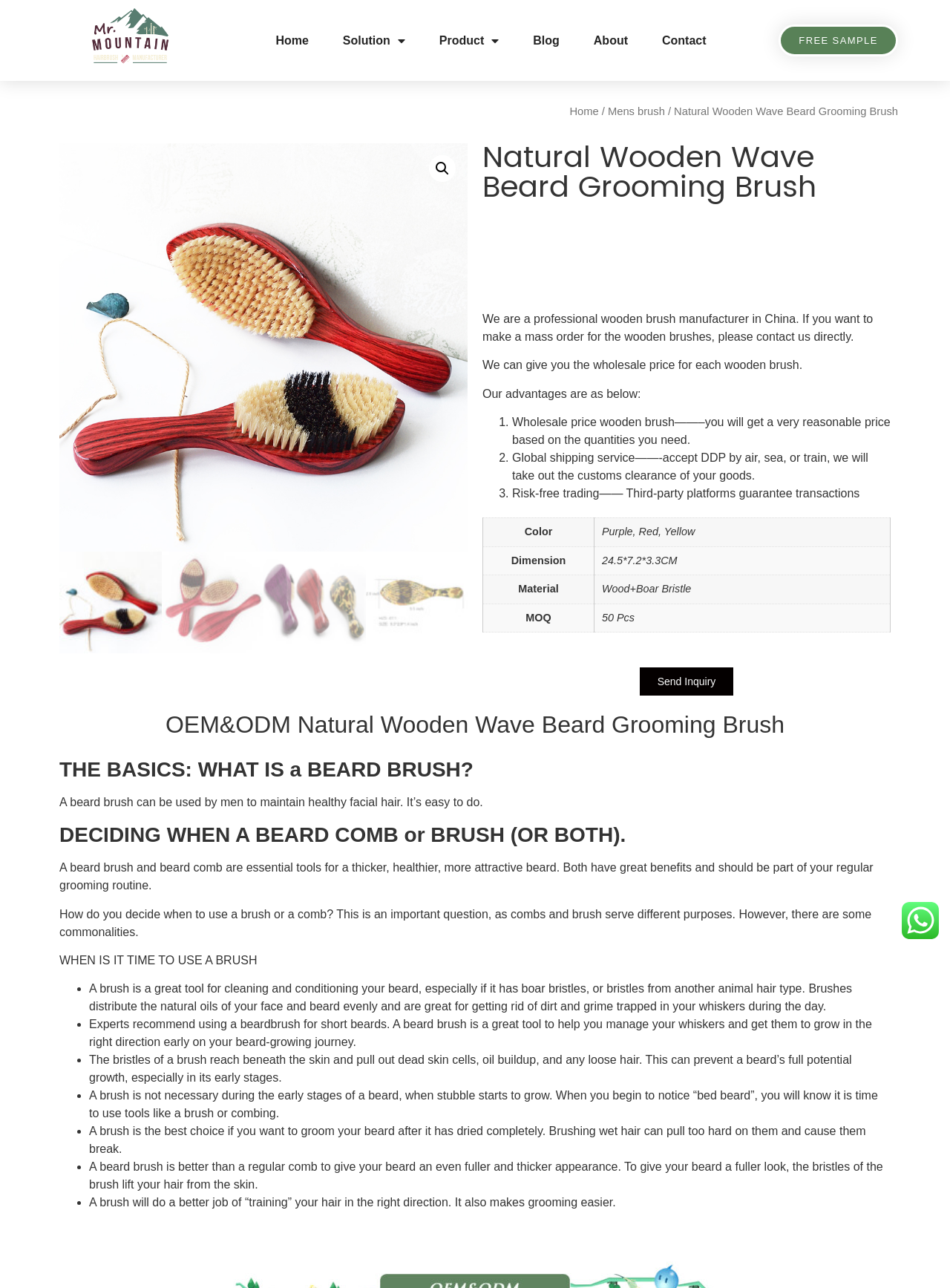Please identify the bounding box coordinates of the clickable area that will fulfill the following instruction: "Click on the 'Send Inquiry' button". The coordinates should be in the format of four float numbers between 0 and 1, i.e., [left, top, right, bottom].

[0.671, 0.516, 0.774, 0.542]